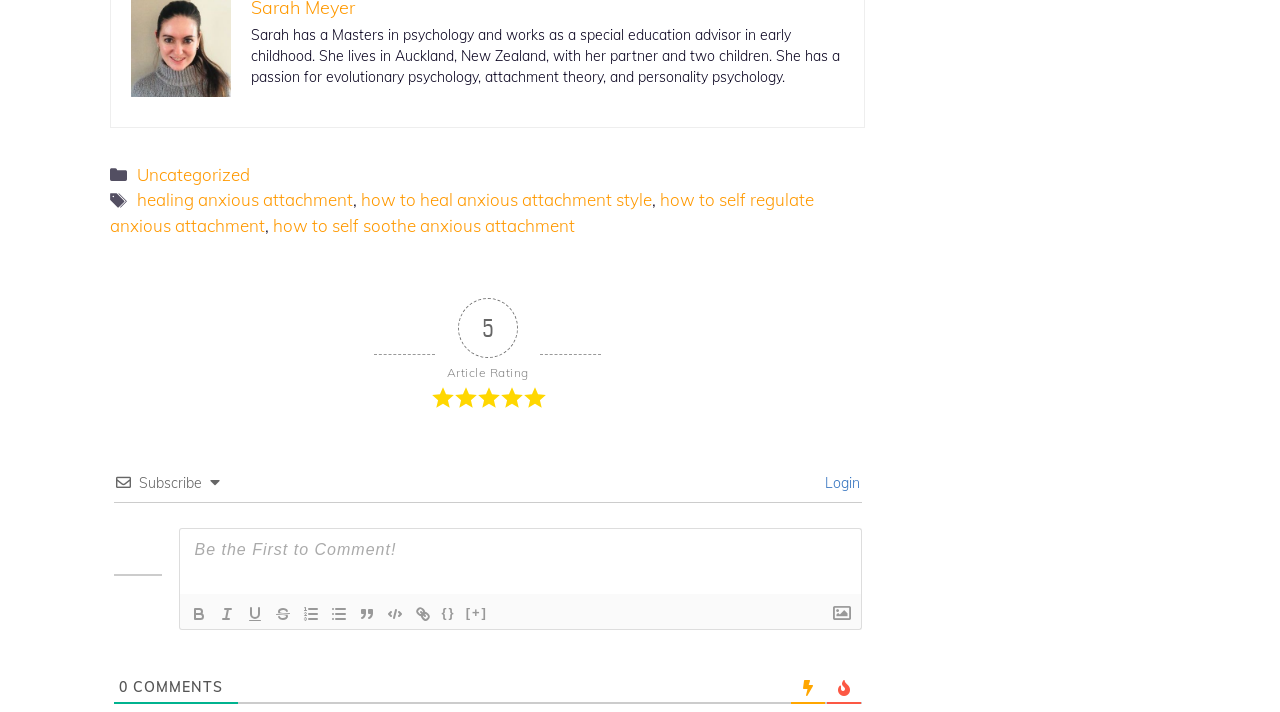Locate the bounding box coordinates of the area you need to click to fulfill this instruction: 'Click on the 'Subscribe' button'. The coordinates must be in the form of four float numbers ranging from 0 to 1: [left, top, right, bottom].

[0.108, 0.666, 0.157, 0.692]